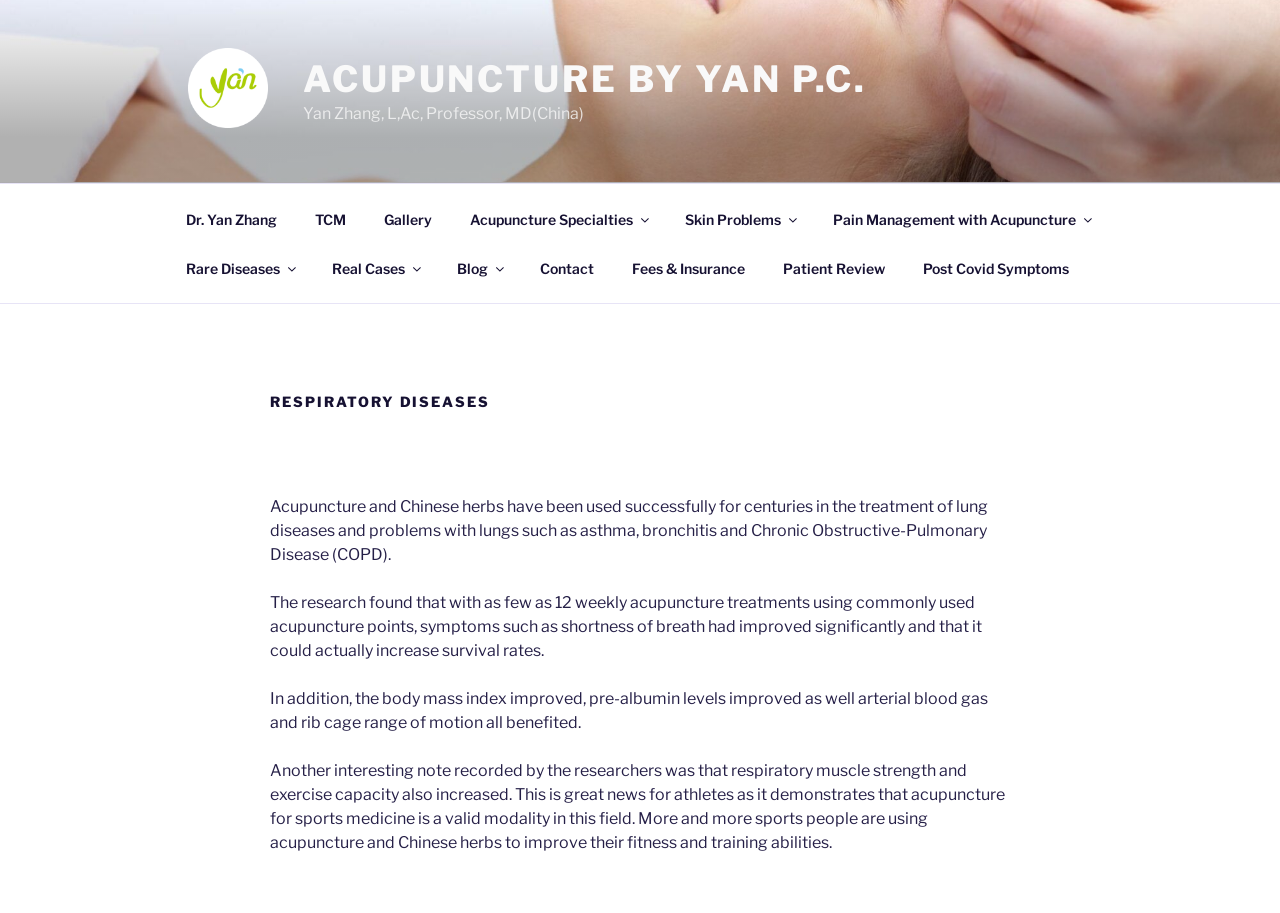Identify the bounding box coordinates of the element that should be clicked to fulfill this task: "Visit the 'Acupuncture Specialties' page". The coordinates should be provided as four float numbers between 0 and 1, i.e., [left, top, right, bottom].

[0.353, 0.213, 0.519, 0.267]